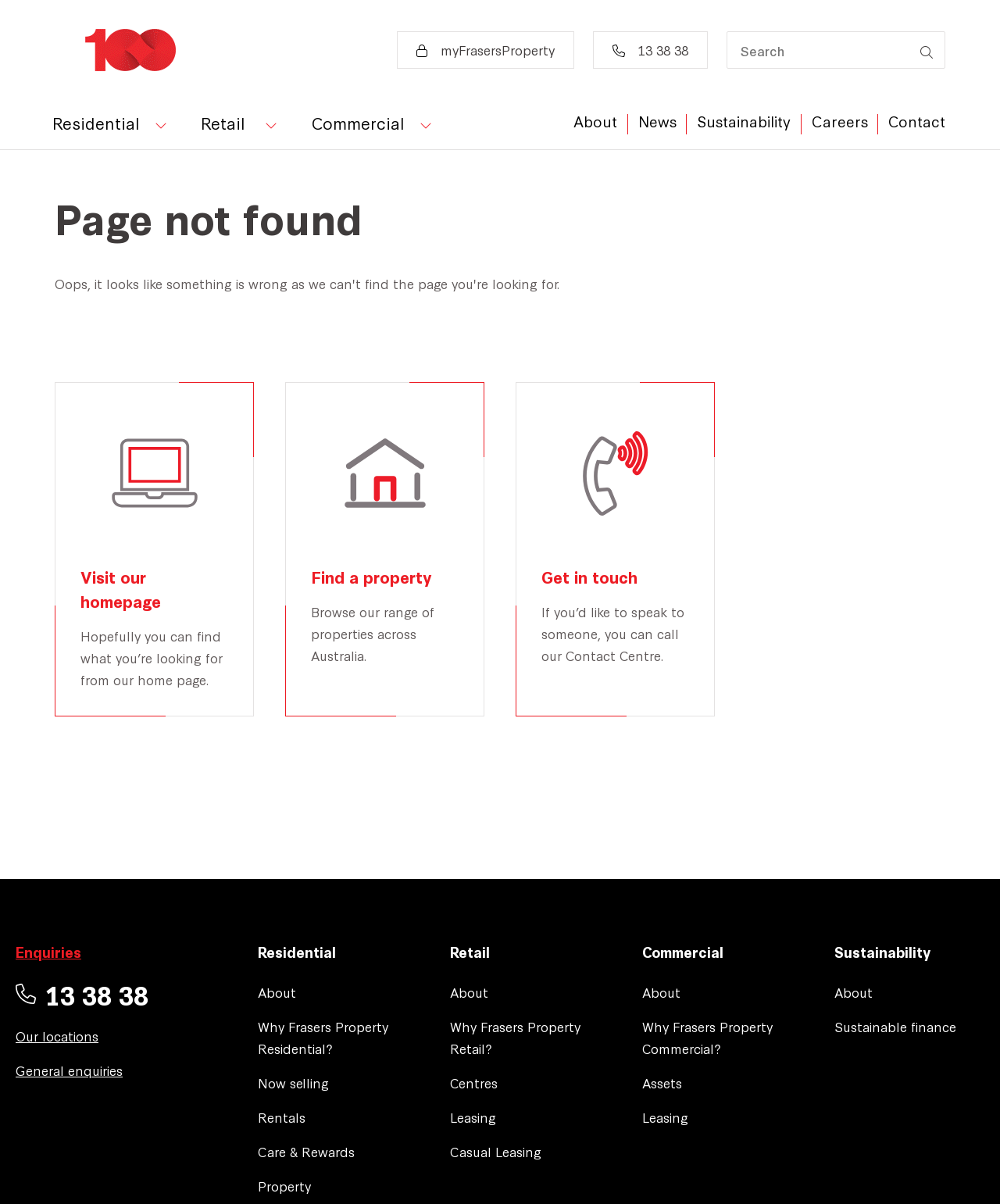Please mark the bounding box coordinates of the area that should be clicked to carry out the instruction: "Get in touch".

[0.516, 0.318, 0.714, 0.595]